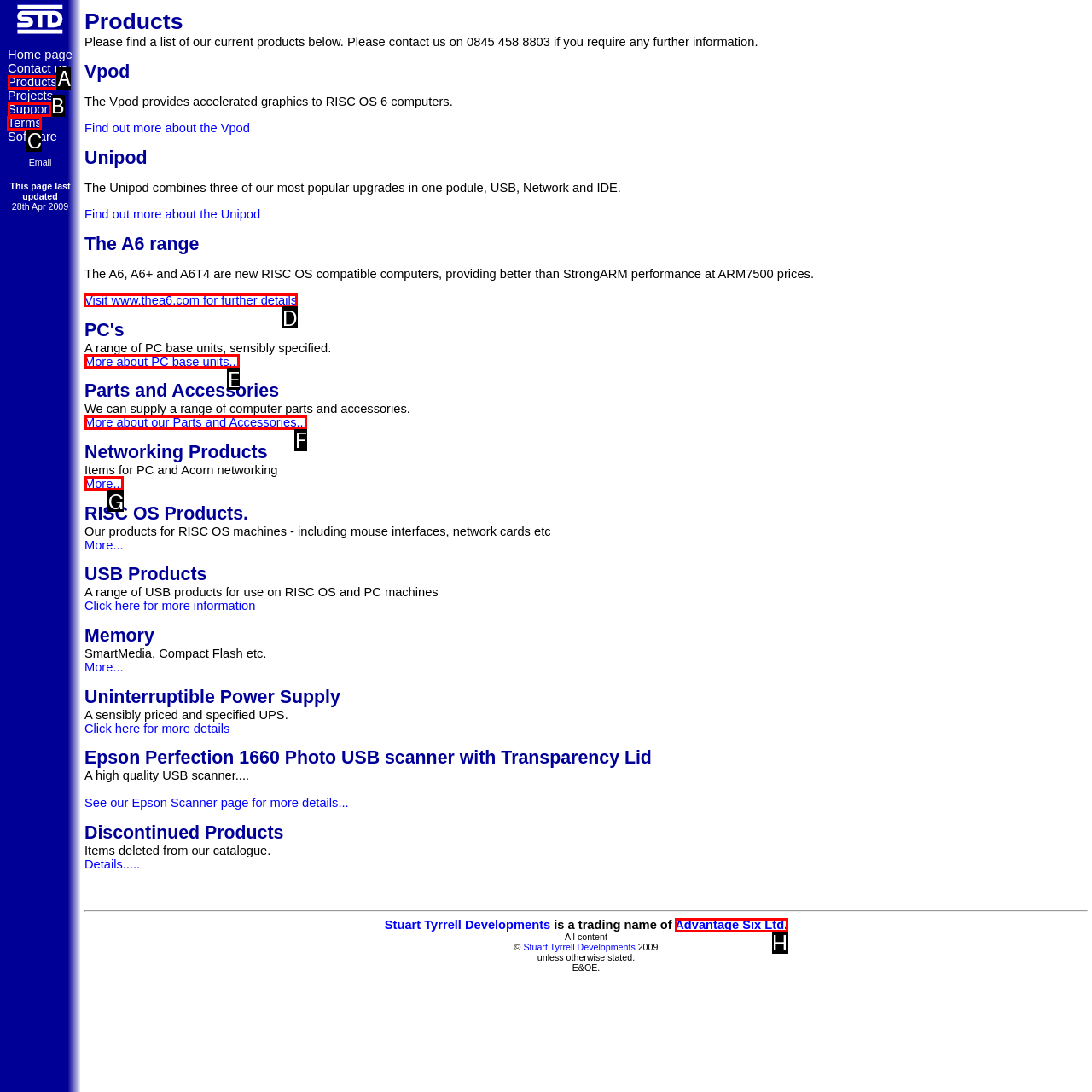Which HTML element should be clicked to perform the following task: Visit the A6 website
Reply with the letter of the appropriate option.

D